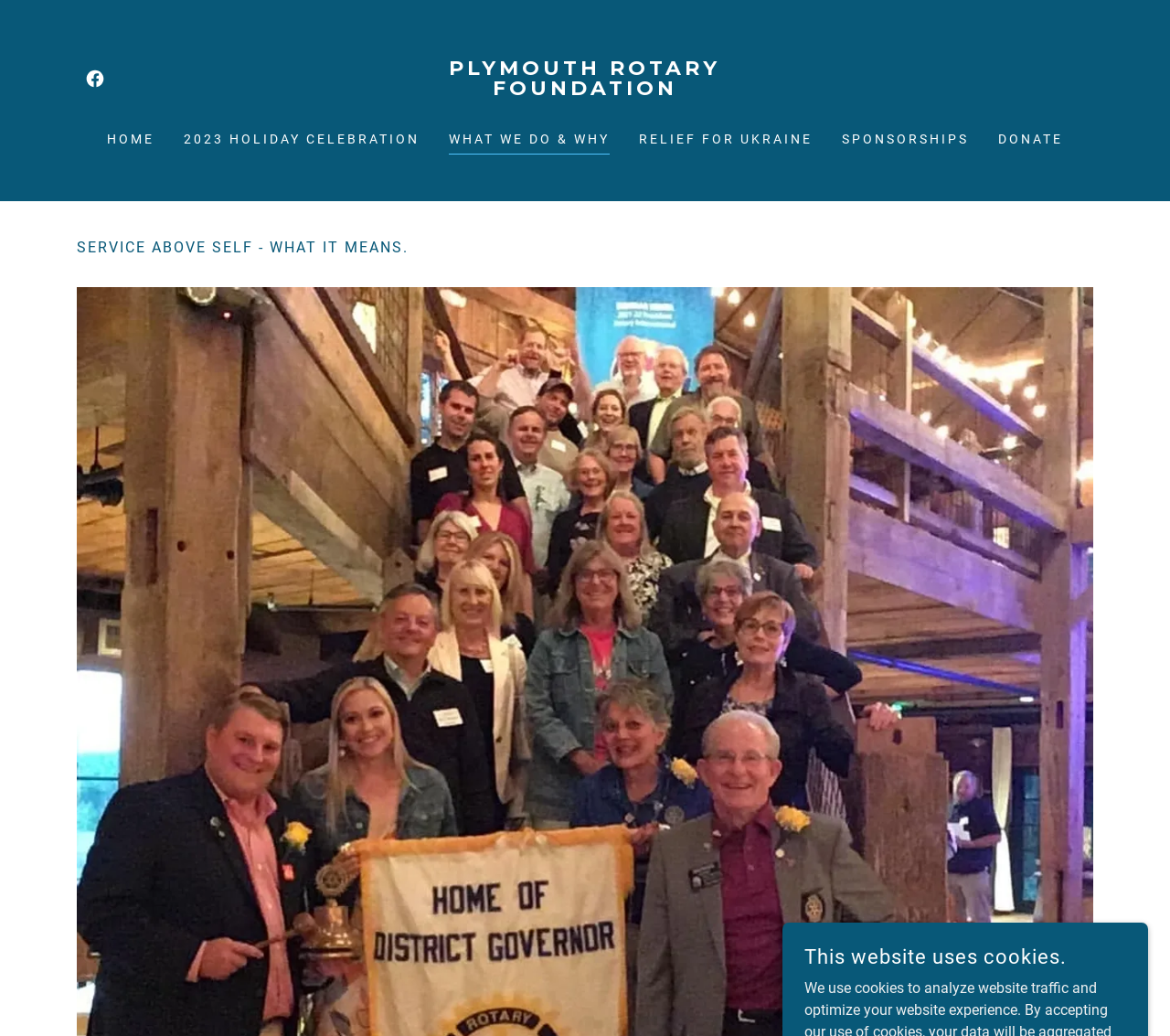Use a single word or phrase to answer the following:
What social media platform is linked?

Facebook